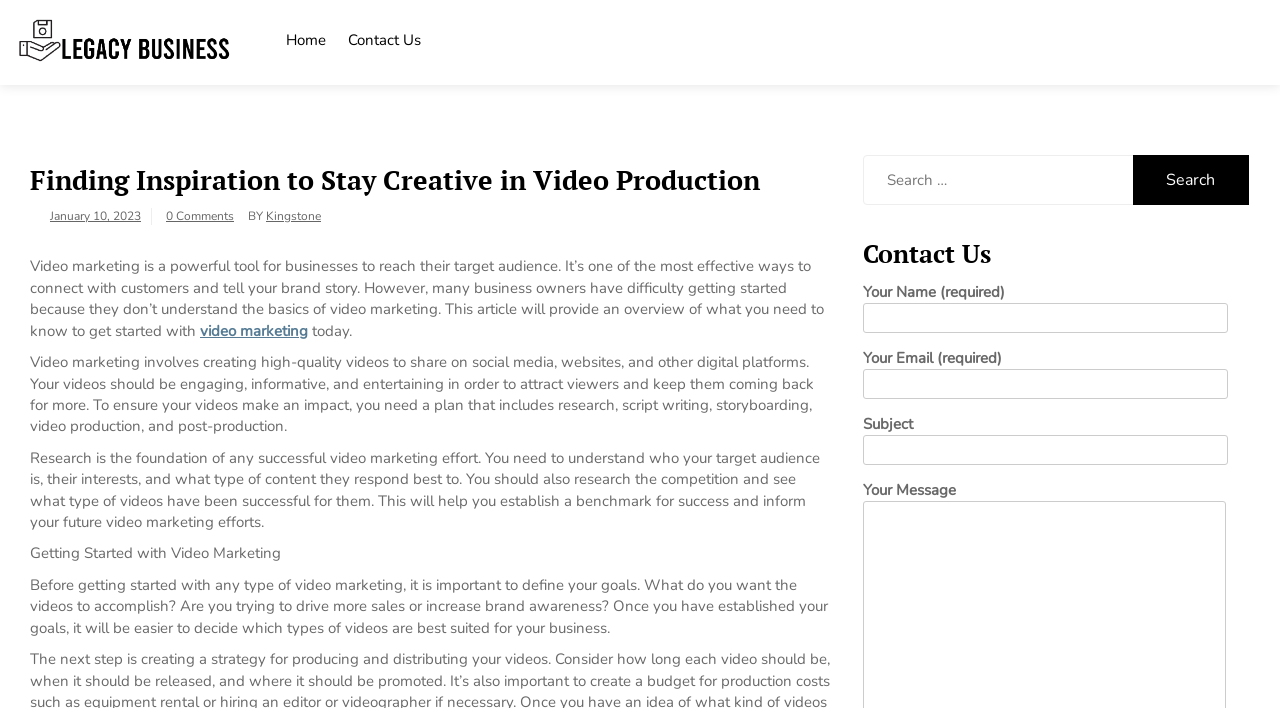What is the purpose of video marketing?
Deliver a detailed and extensive answer to the question.

According to the webpage, video marketing is a powerful tool for businesses to reach their target audience, and it's one of the most effective ways to connect with customers and tell their brand story.